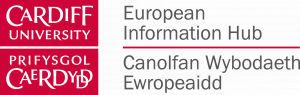What is the language representation used in the logo?
Using the image as a reference, give an elaborate response to the question.

The logo is designed with a clean and modern aesthetic, utilizing both English and Welsh language representations with the phrase 'Canolfan Wybodiaeth Ewropeaidd' included, reflecting Cardiff University's commitment to bilingual communication and accessibility in the region.